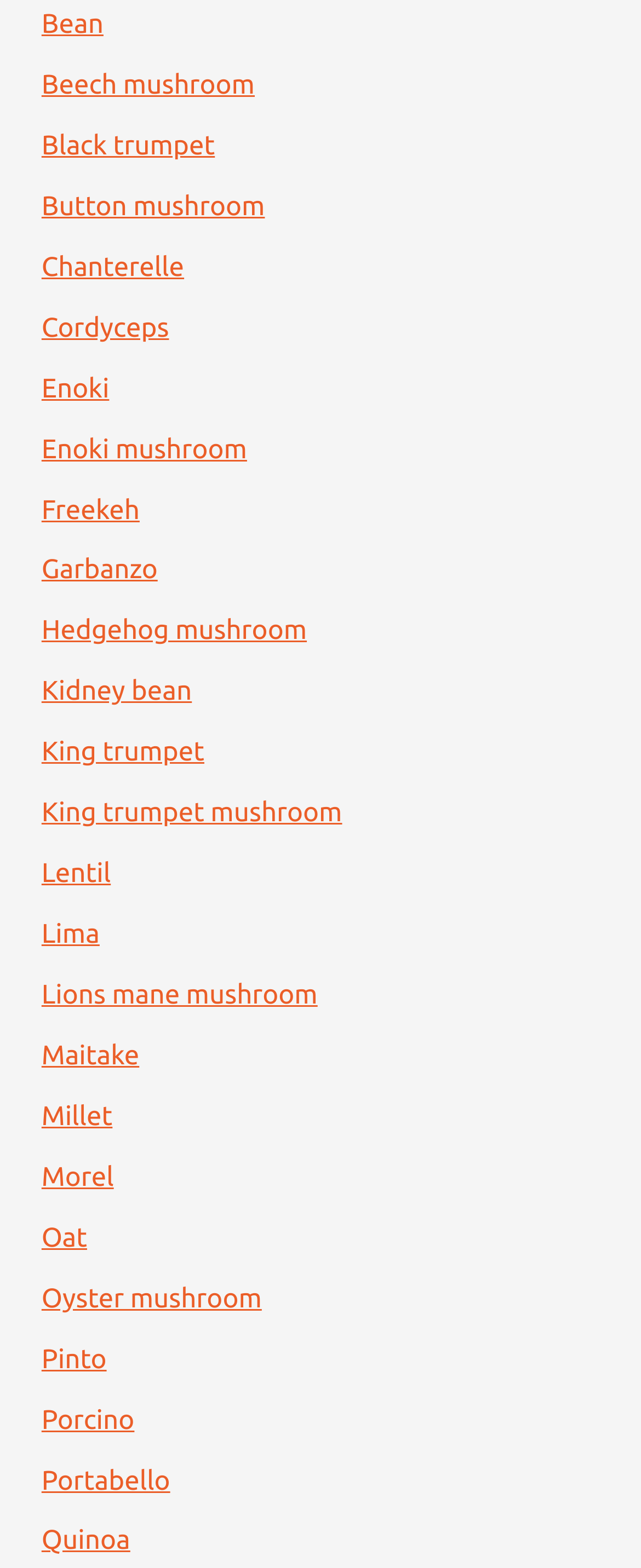Please identify the bounding box coordinates of the region to click in order to complete the given instruction: "View the song 'Now We're Dancing'". The coordinates should be four float numbers between 0 and 1, i.e., [left, top, right, bottom].

None